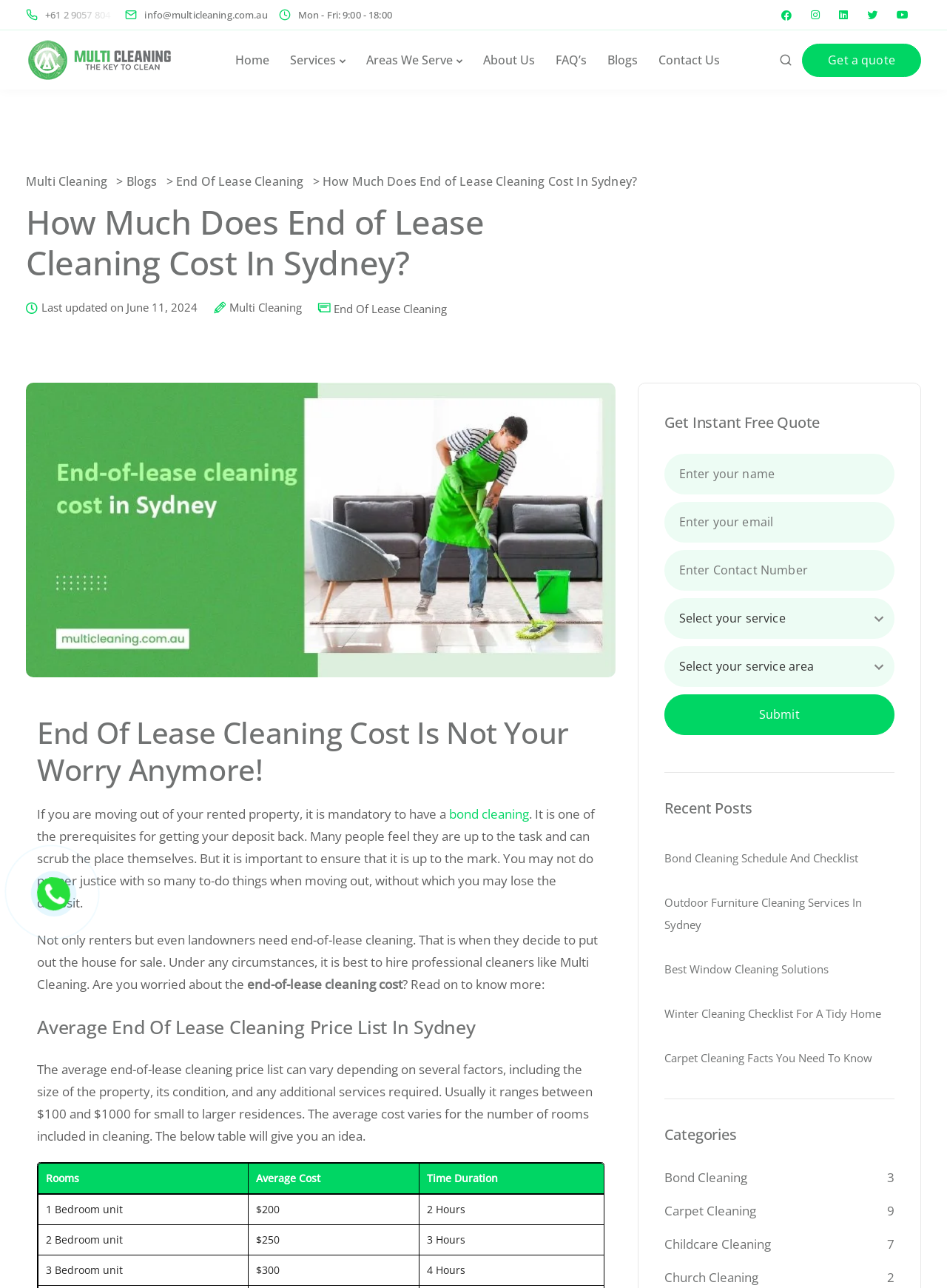Provide the bounding box for the UI element matching this description: "name="your-name" placeholder="Enter your name"".

[0.701, 0.352, 0.945, 0.384]